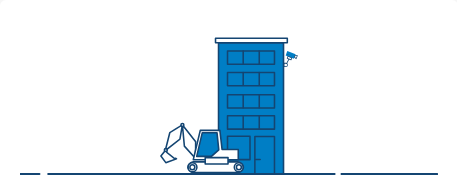What is mounted on the upper corner of the building?
Look at the screenshot and respond with a single word or phrase.

Surveillance camera